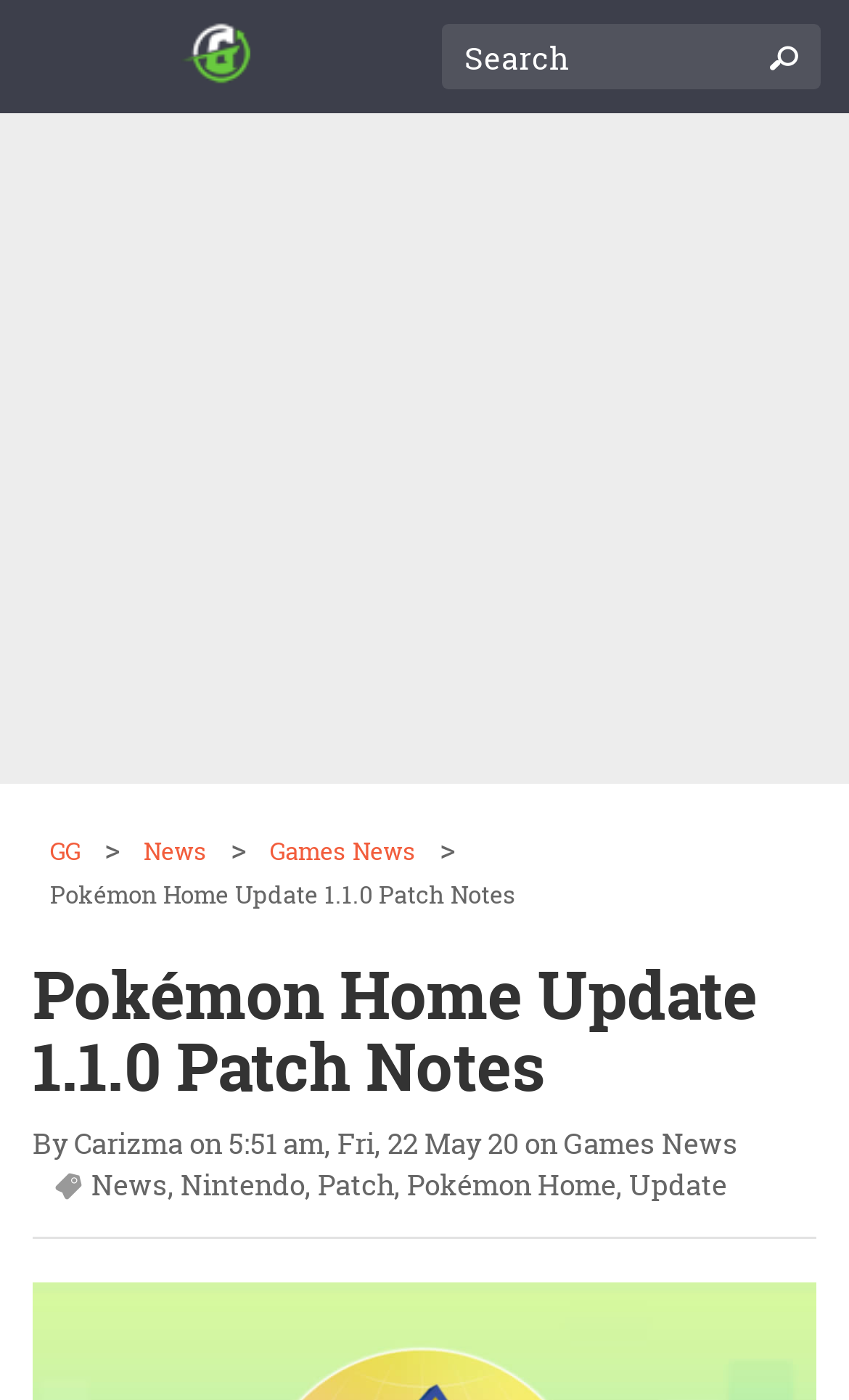Please provide the bounding box coordinates for the element that needs to be clicked to perform the instruction: "Visit the author's page". The coordinates must consist of four float numbers between 0 and 1, formatted as [left, top, right, bottom].

[0.087, 0.802, 0.215, 0.83]